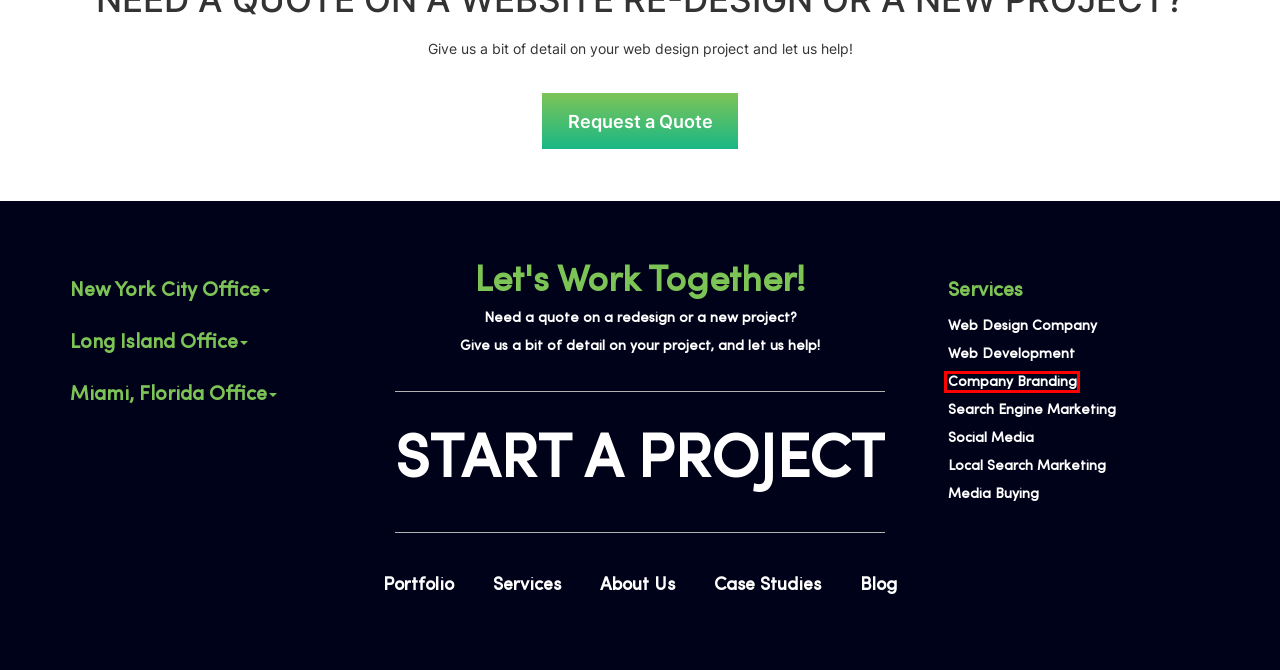Examine the screenshot of the webpage, noting the red bounding box around a UI element. Pick the webpage description that best matches the new page after the element in the red bounding box is clicked. Here are the candidates:
A. Request a Quote for Web Design & Development, SEO - Digital Agency
B. Local Search Marketing | Get New Customers In Your Local Area
C. Web Development | Services
D. Social Media Services
E. Search Engine Optimization and Marketing Services
F. Web Design and Digital Marketing Insights - Blog
G. Company Identity | Design
H. Media Buying, Planning and Placement

G